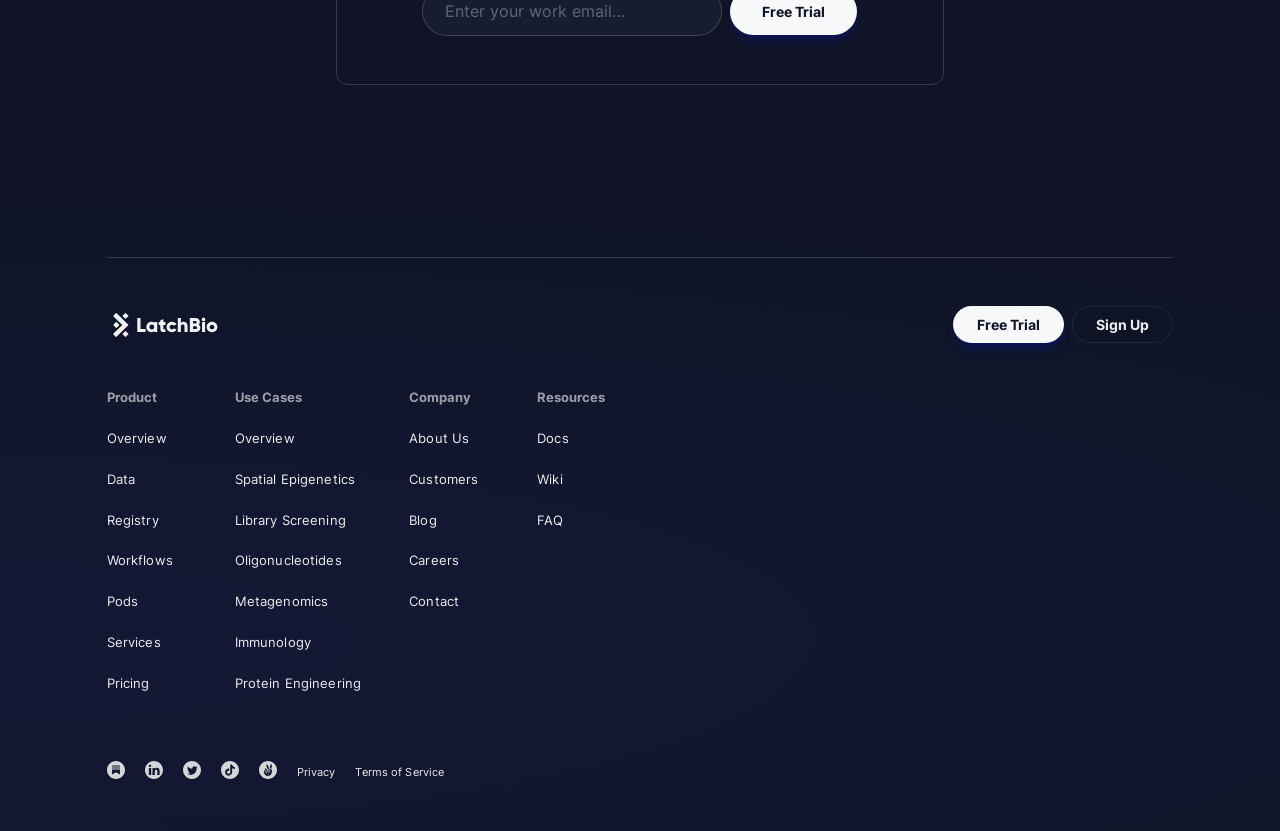Please answer the following question using a single word or phrase: 
How many social media links are present in the footer?

5